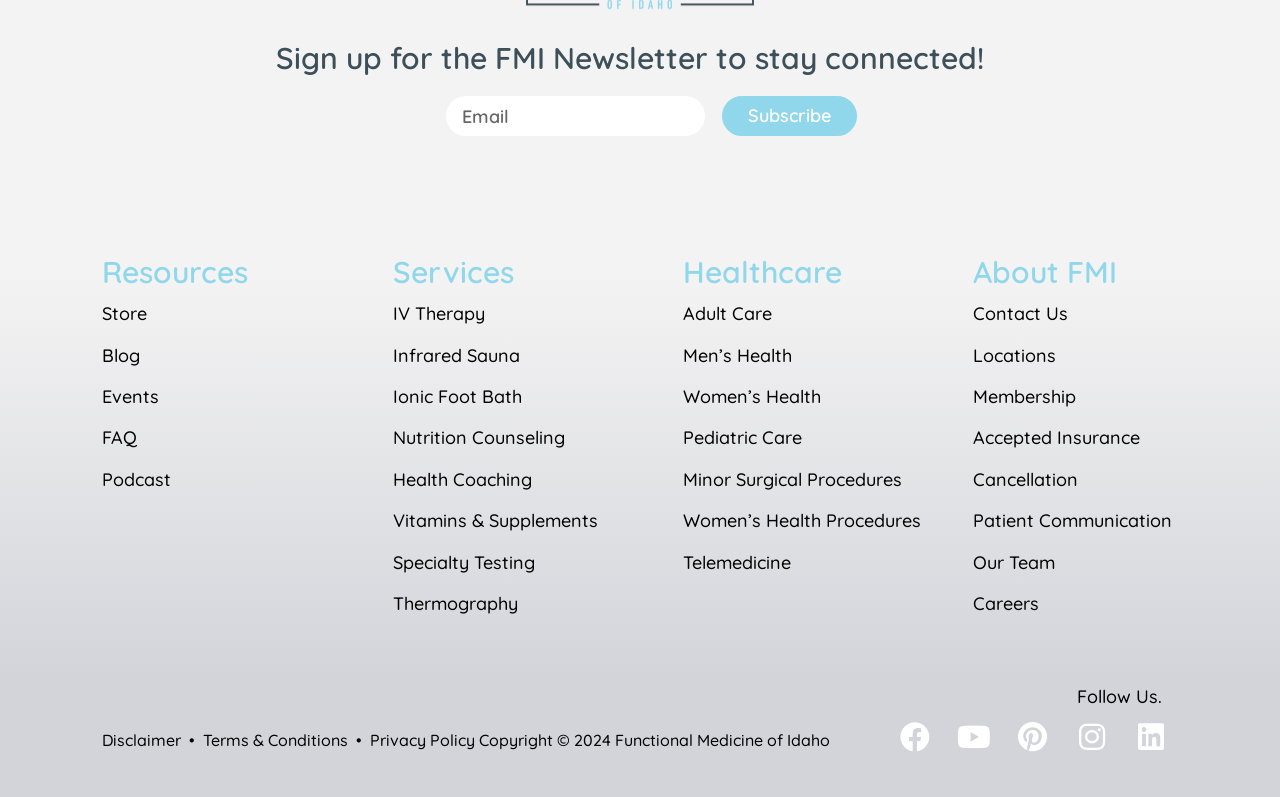Find the bounding box coordinates for the HTML element described in this sentence: "parent_node: Email name="form_fields[email]" placeholder="Email"". Provide the coordinates as four float numbers between 0 and 1, in the format [left, top, right, bottom].

[0.349, 0.121, 0.551, 0.171]